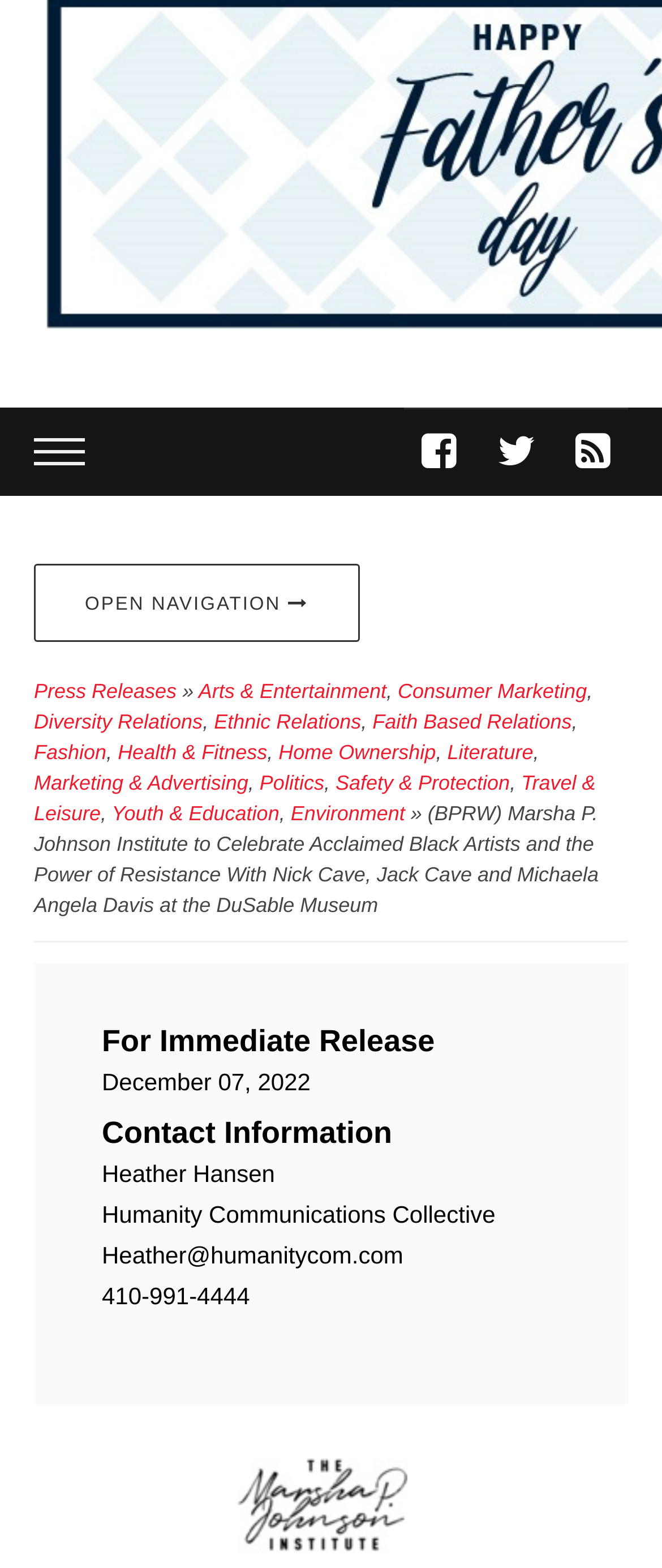Determine the bounding box coordinates for the UI element matching this description: "aria-label="Go to Facebook"".

[0.611, 0.261, 0.716, 0.316]